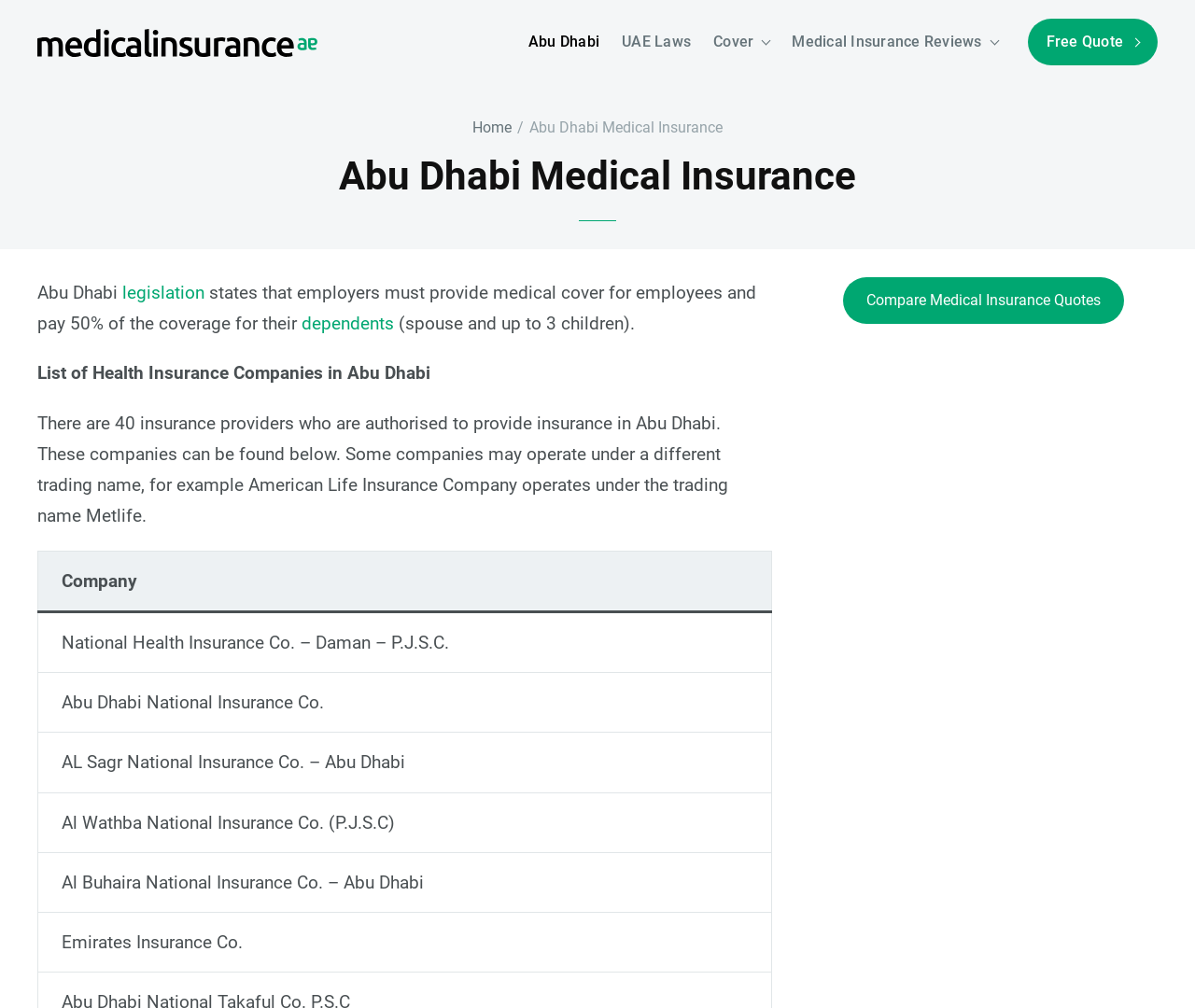How many insurance providers are authorized in Abu Dhabi?
Please respond to the question with a detailed and informative answer.

According to the webpage, there are 40 insurance providers who are authorized to provide insurance in Abu Dhabi, and they are listed in a table on the webpage.